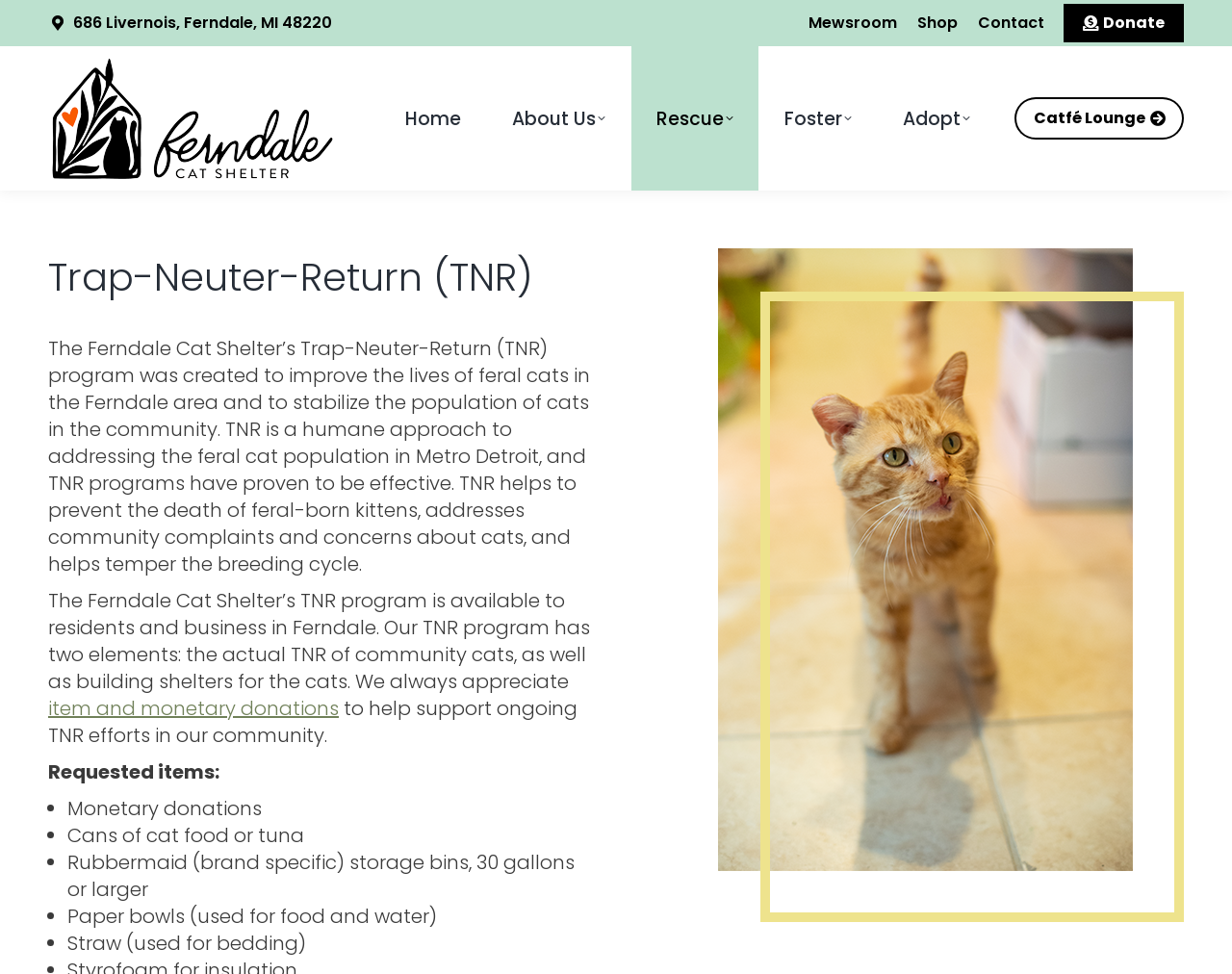What is the address of Ferndale Cat Shelter?
Using the information from the image, answer the question thoroughly.

I found the address by looking at the static text element at the top of the webpage, which contains the address '686 Livernois, Ferndale, MI 48220'.